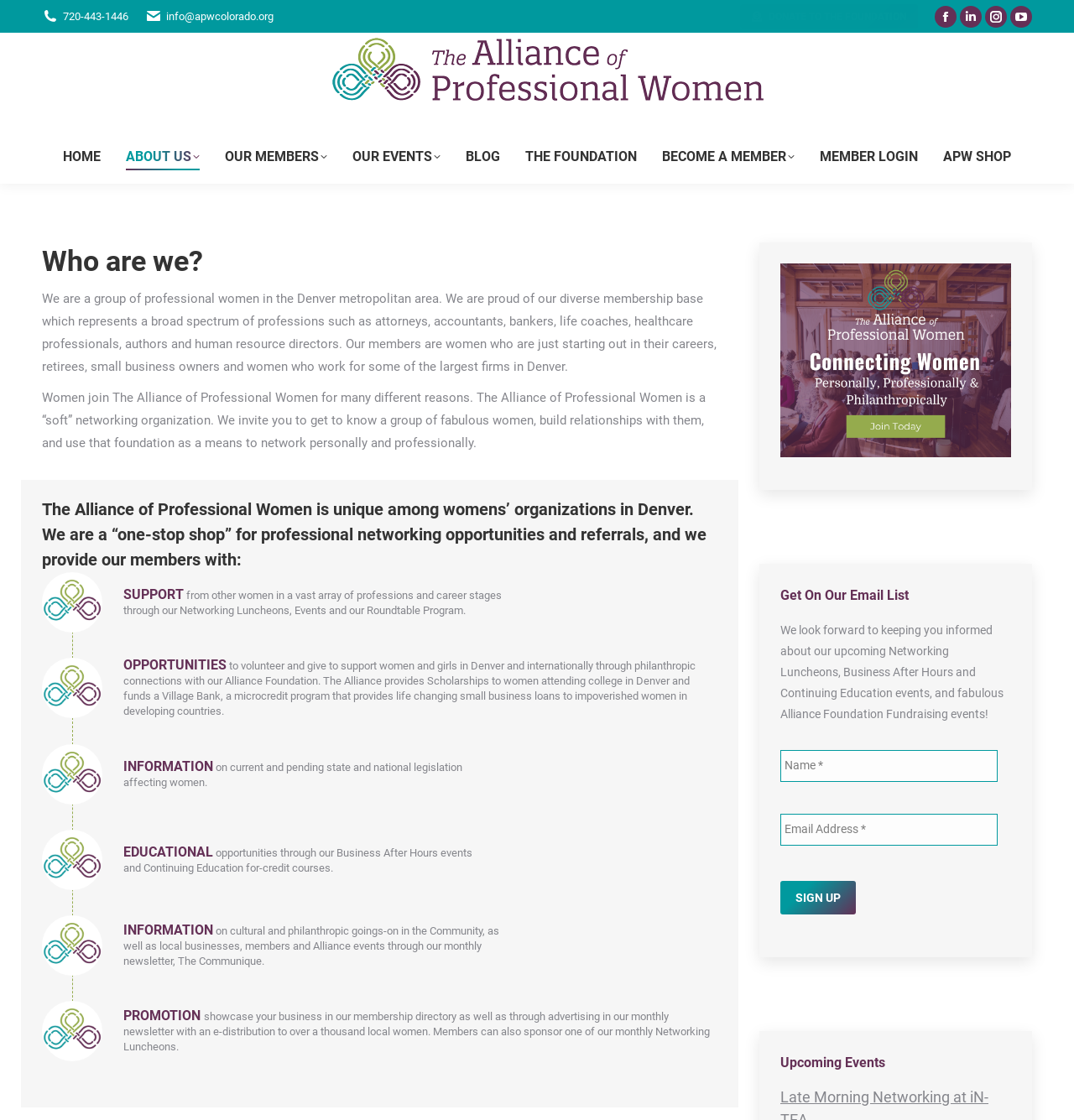Find the bounding box coordinates for the area you need to click to carry out the instruction: "Donate to the foundation". The coordinates should be four float numbers between 0 and 1, indicated as [left, top, right, bottom].

[0.689, 0.004, 0.855, 0.025]